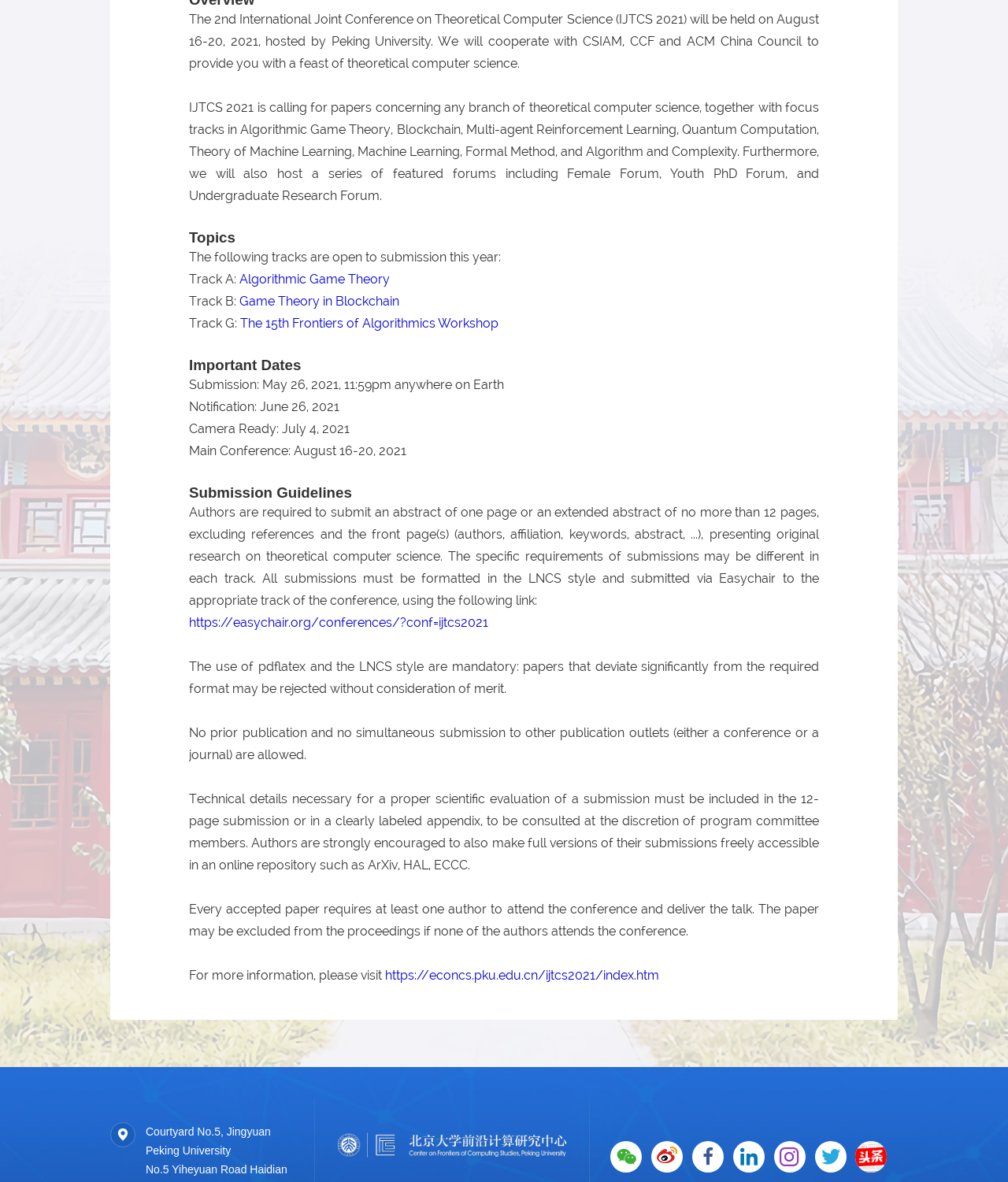Find the bounding box coordinates for the HTML element specified by: "https://easychair.org/conferences/?conf=ijtcs2021".

[0.188, 0.52, 0.484, 0.533]